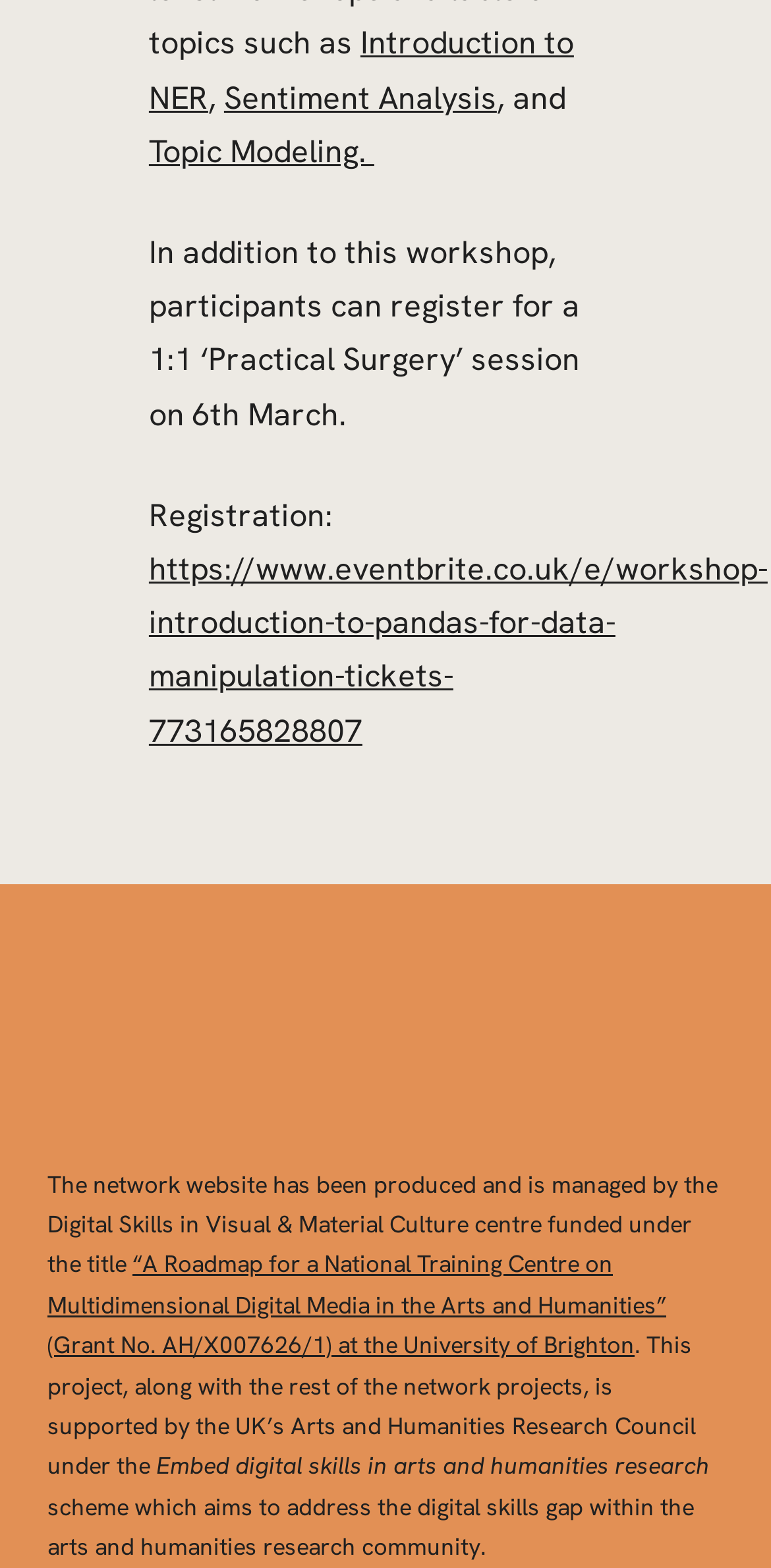What is the date of the 'Practical Surgery' session?
Look at the screenshot and respond with one word or a short phrase.

6th March